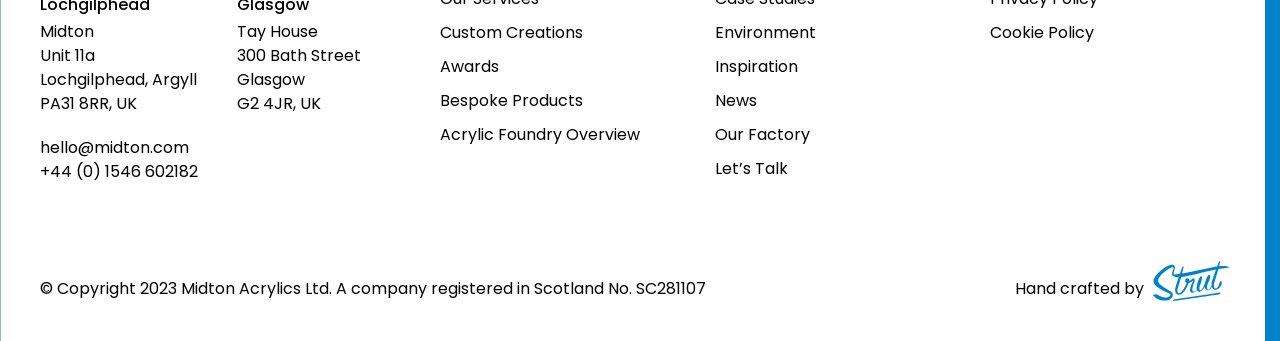Please identify the coordinates of the bounding box that should be clicked to fulfill this instruction: "Search for something".

None